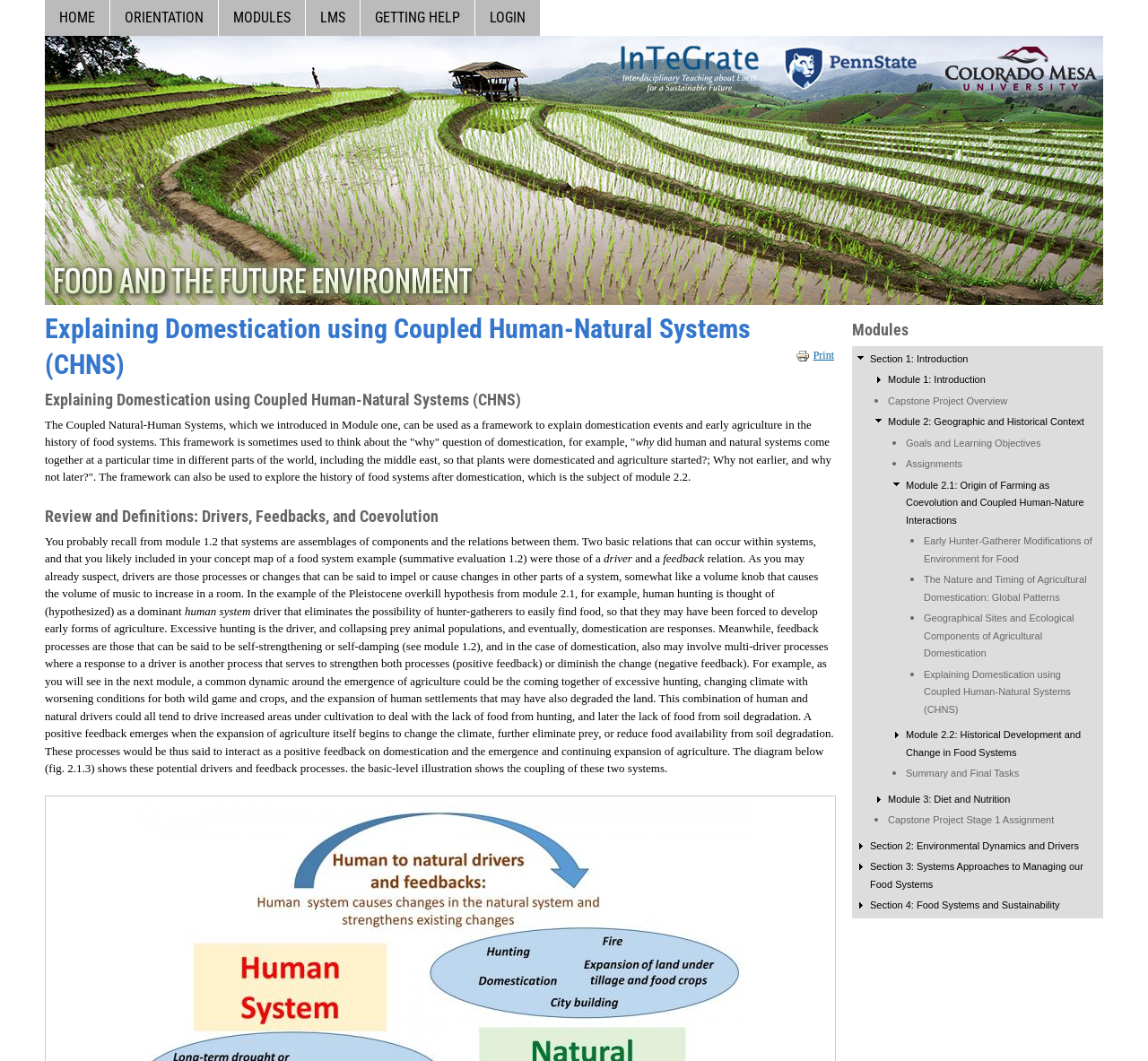Provide your answer to the question using just one word or phrase: What is the relation between human and natural systems in domestication?

Coupled